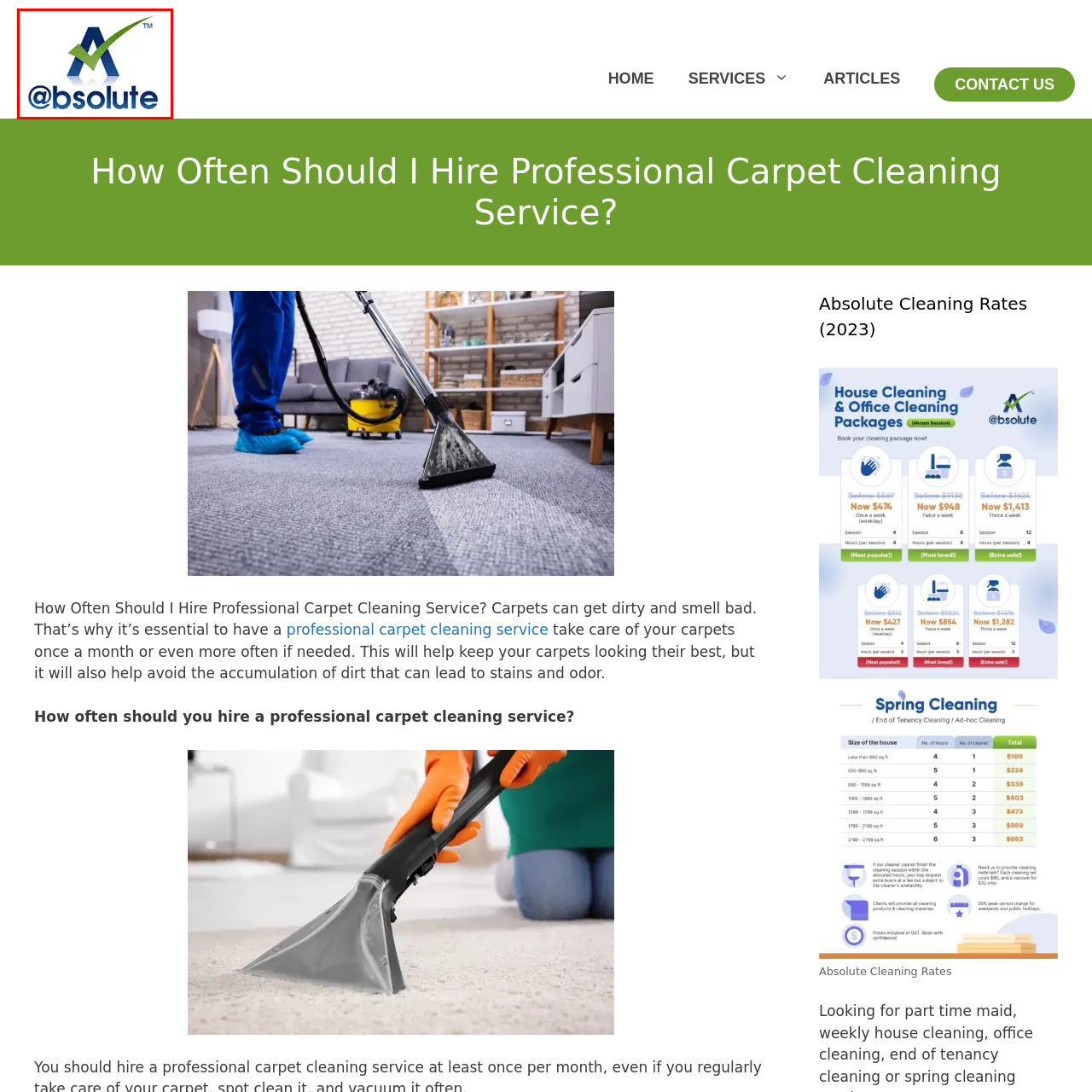Refer to the image marked by the red boundary and provide a single word or phrase in response to the question:
What does the blue text in the logo represent?

brand identity